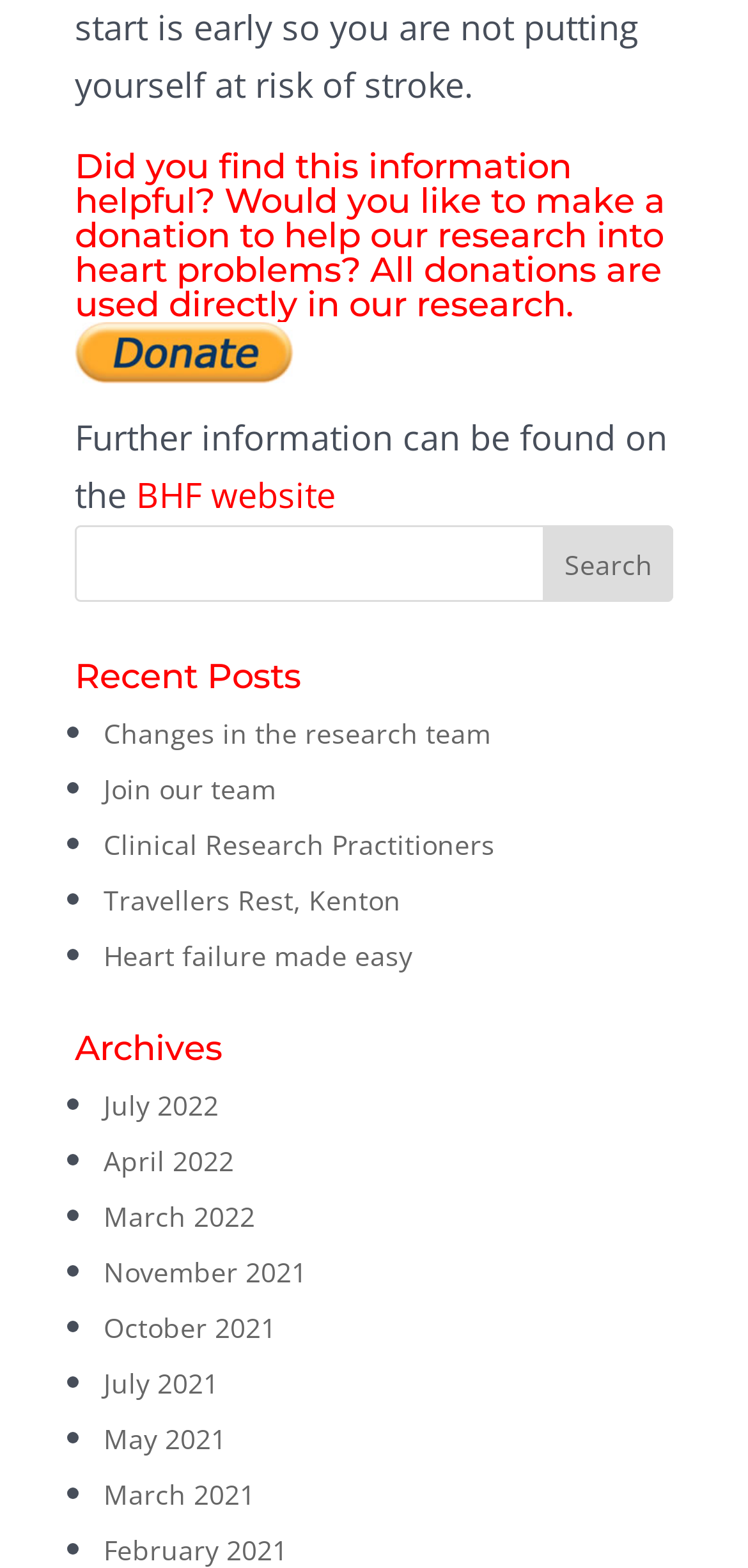How many search boxes are there on the webpage?
Using the image as a reference, deliver a detailed and thorough answer to the question.

I searched for search boxes on the webpage and found only one, which is located below the 'Did you find this information helpful?' heading.